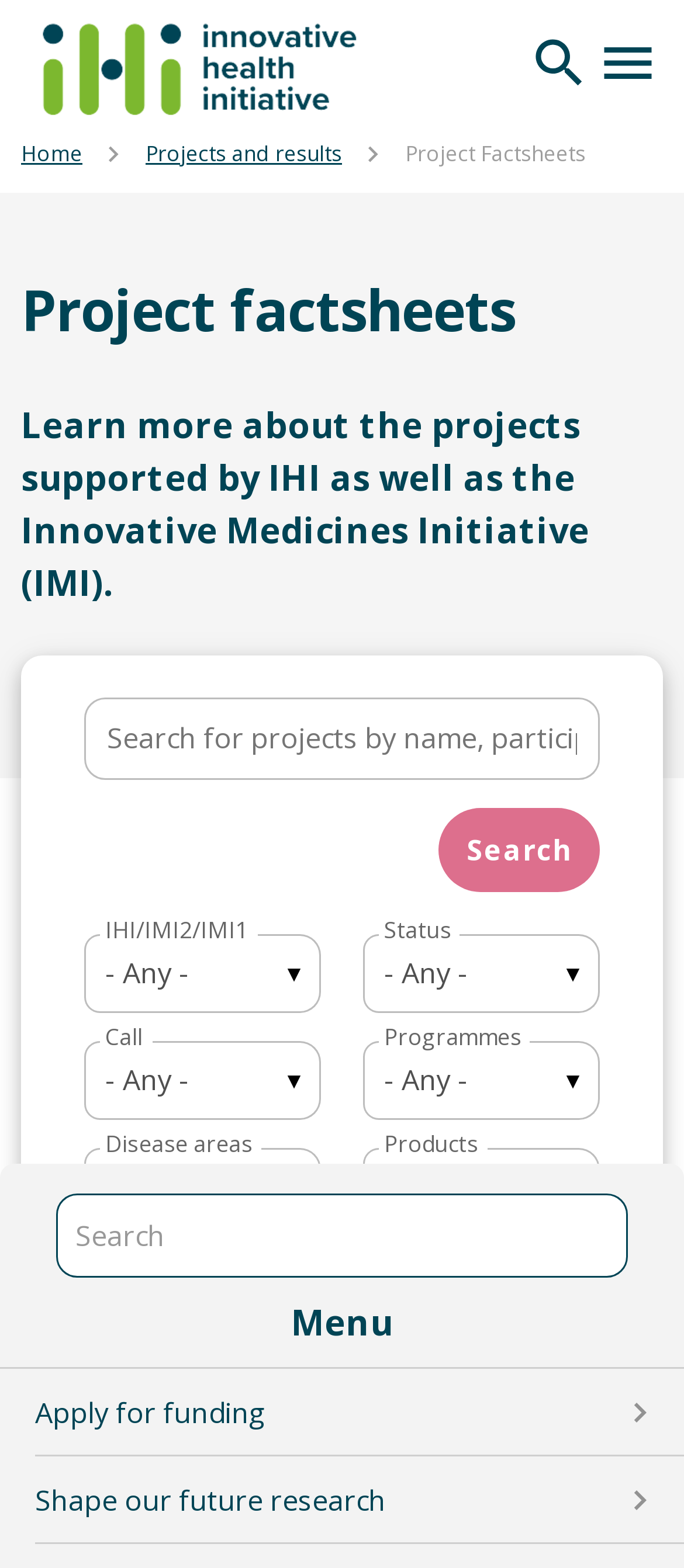Please provide a brief answer to the following inquiry using a single word or phrase:
What is the purpose of this webpage?

Health research and innovation